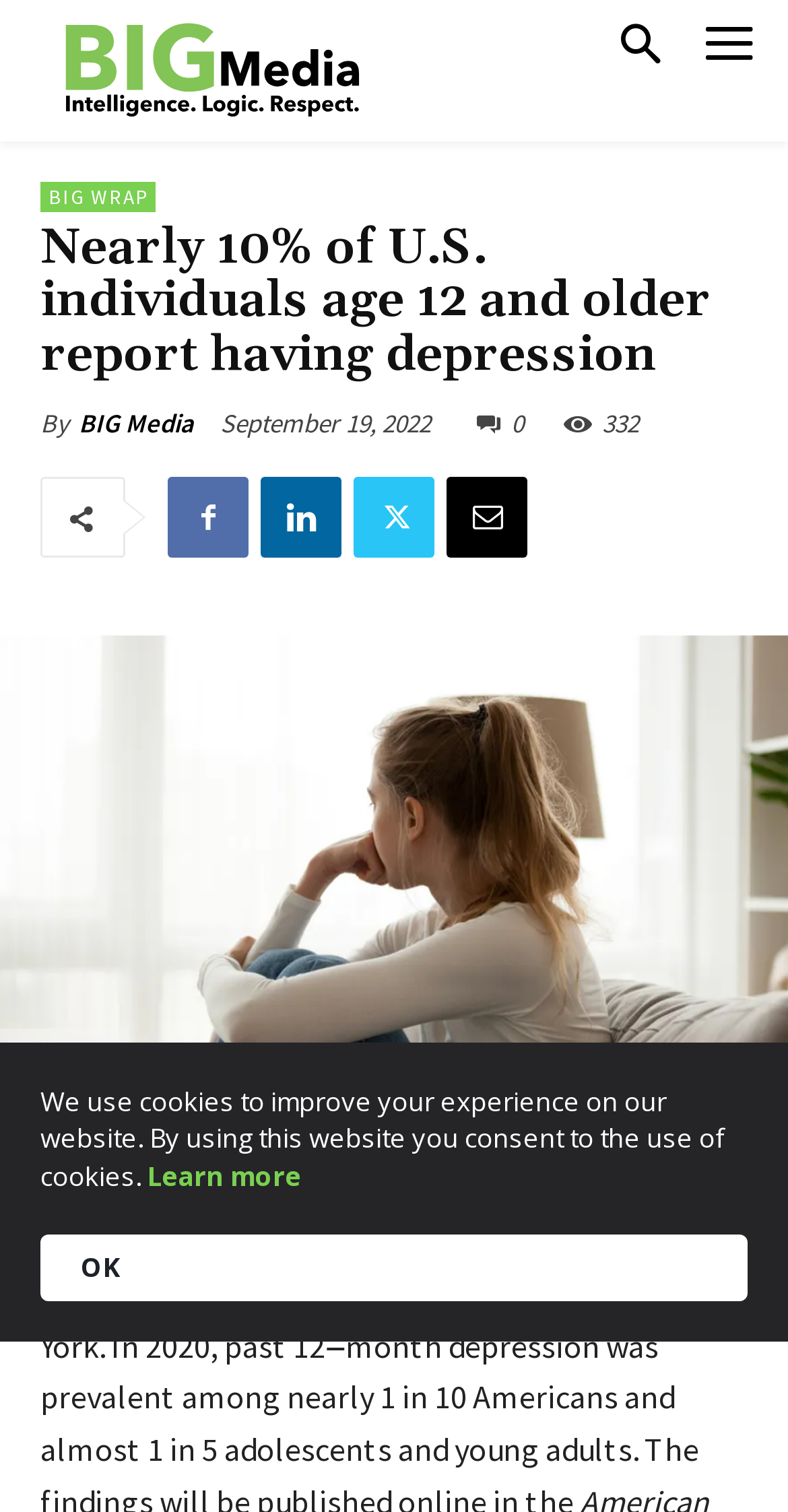How many people shared this article?
Refer to the screenshot and respond with a concise word or phrase.

332